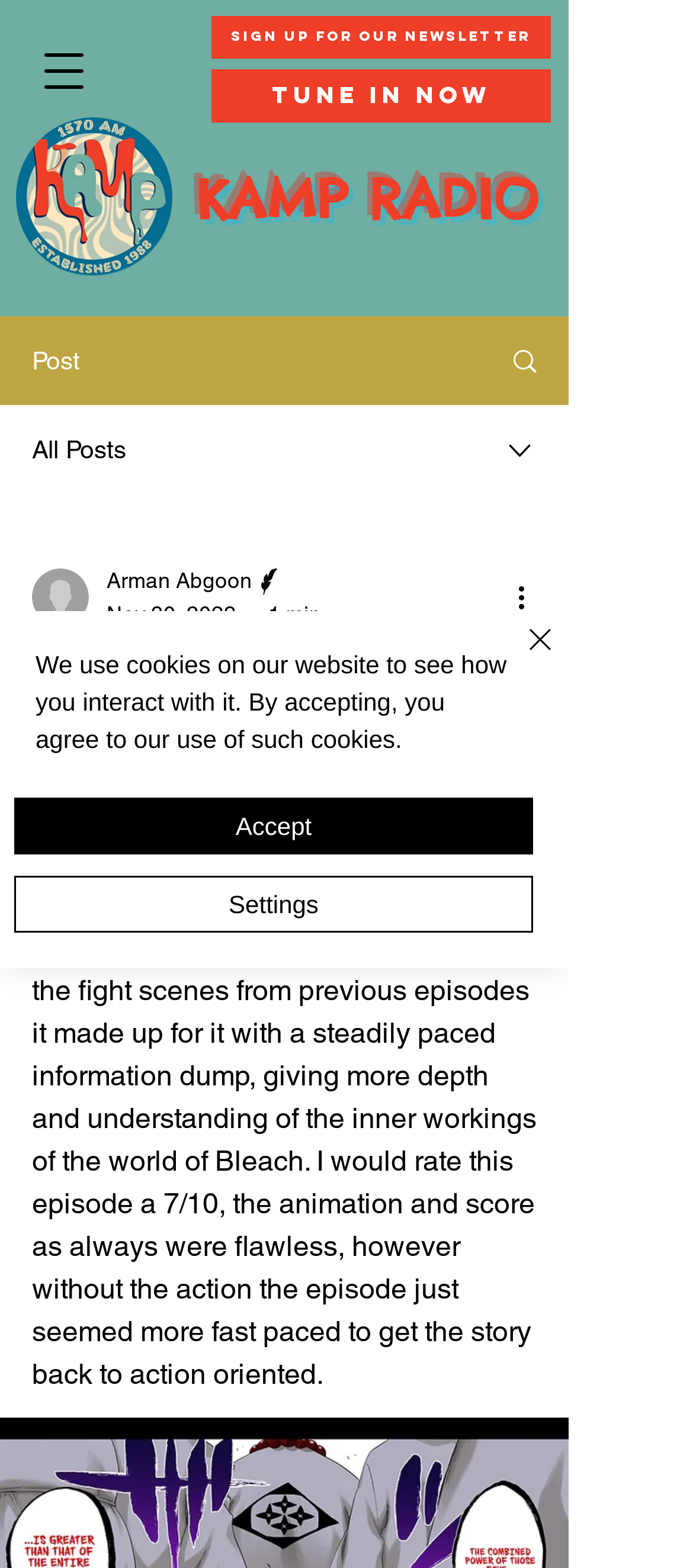Determine the bounding box coordinates for the clickable element to execute this instruction: "Visit KAMP RADIO". Provide the coordinates as four float numbers between 0 and 1, i.e., [left, top, right, bottom].

[0.283, 0.105, 0.776, 0.148]